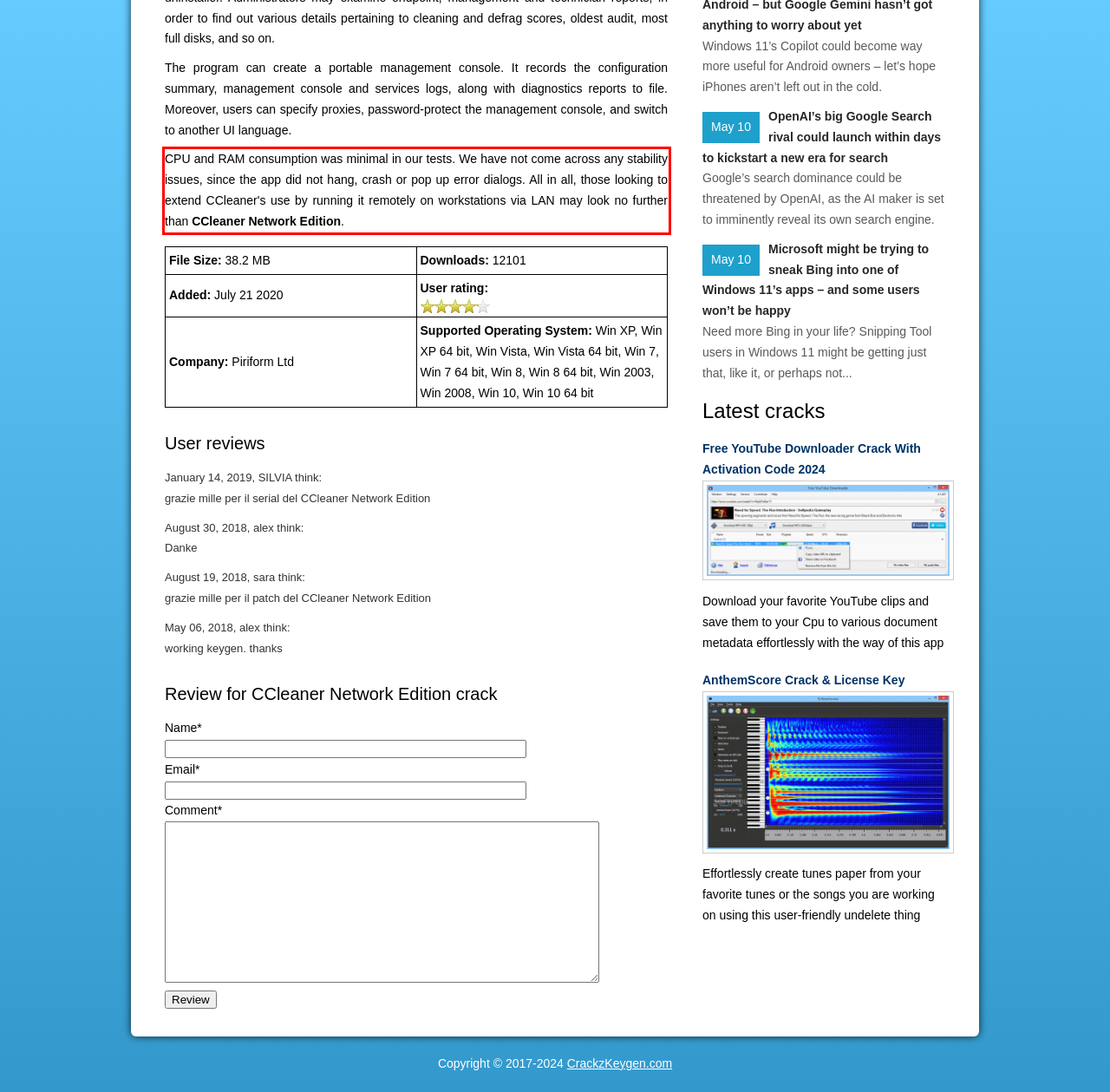You are provided with a screenshot of a webpage that includes a red bounding box. Extract and generate the text content found within the red bounding box.

CPU and RAM consumption was minimal in our tests. We have not come across any stability issues, since the app did not hang, crash or pop up error dialogs. All in all, those looking to extend CCleaner's use by running it remotely on workstations via LAN may look no further than CCleaner Network Edition.